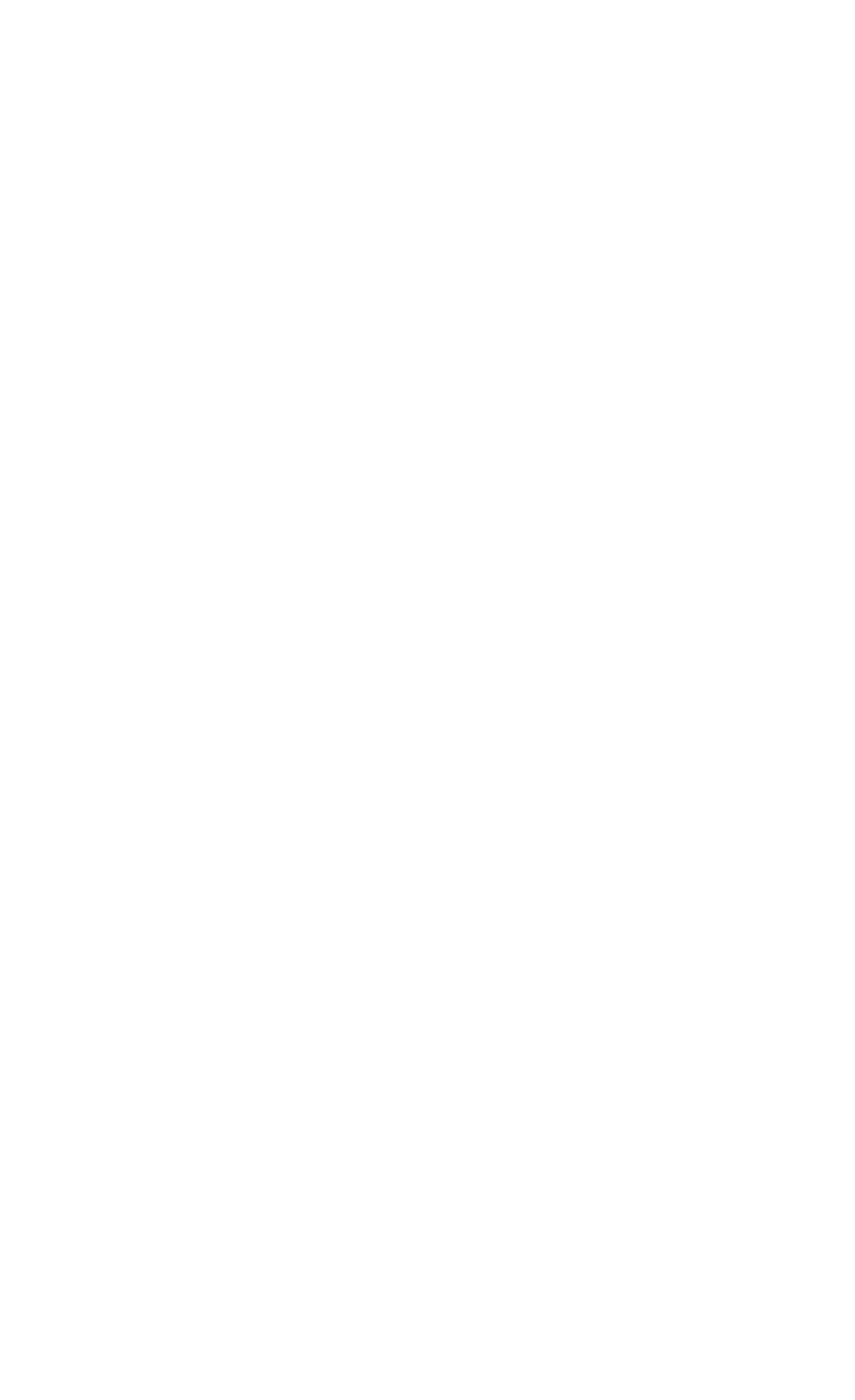Based on the visual content of the image, answer the question thoroughly: What is the last digital assurance service listed?

I looked at the links under the 'DIGITAL ASSURANCE' heading and found that the last link listed is '5G Assurance Services'.